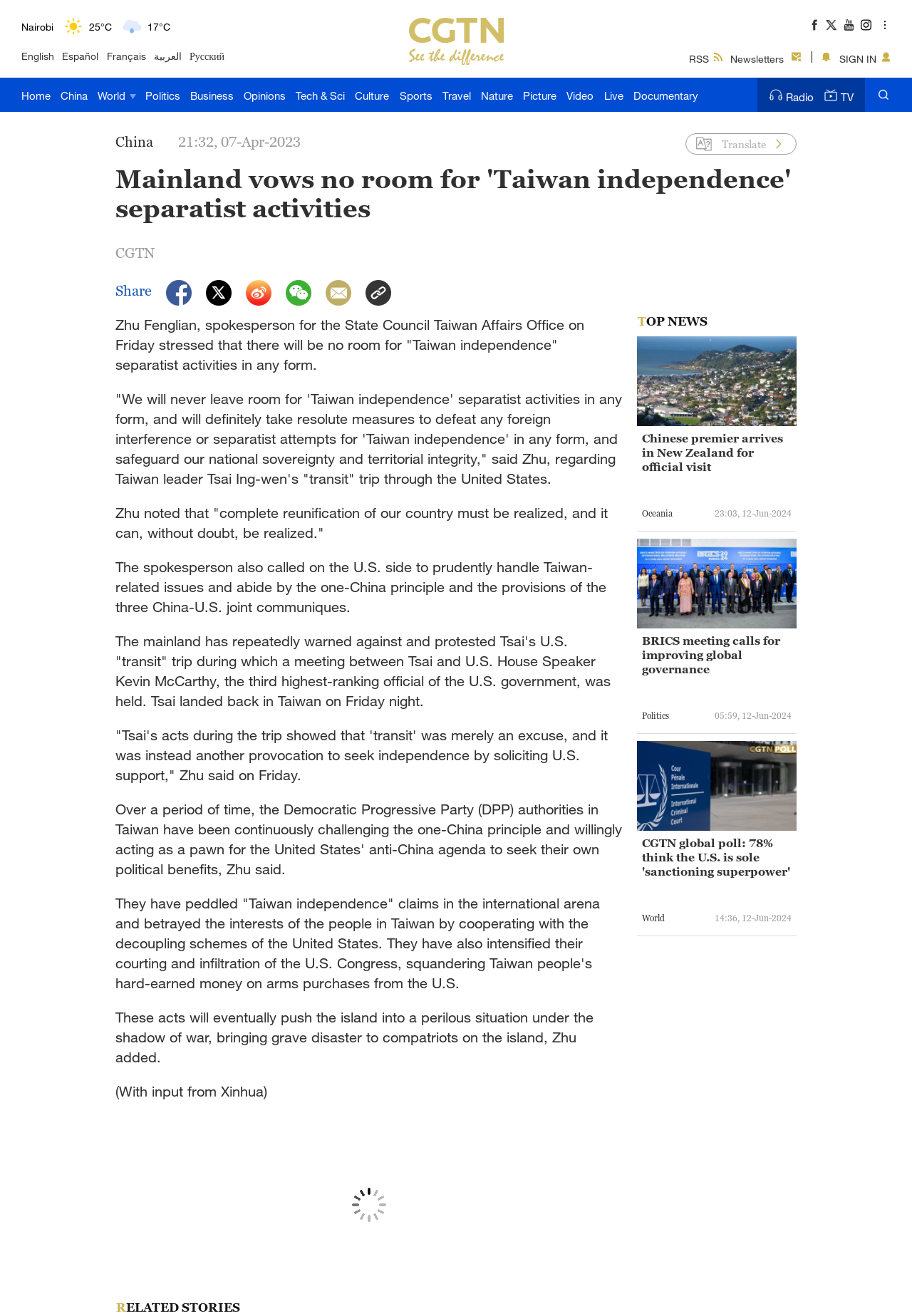Return the bounding box coordinates of the UI element that corresponds to this description: "Culture". The coordinates must be given as four float numbers in the range of 0 and 1, [left, top, right, bottom].

[0.389, 0.059, 0.427, 0.085]